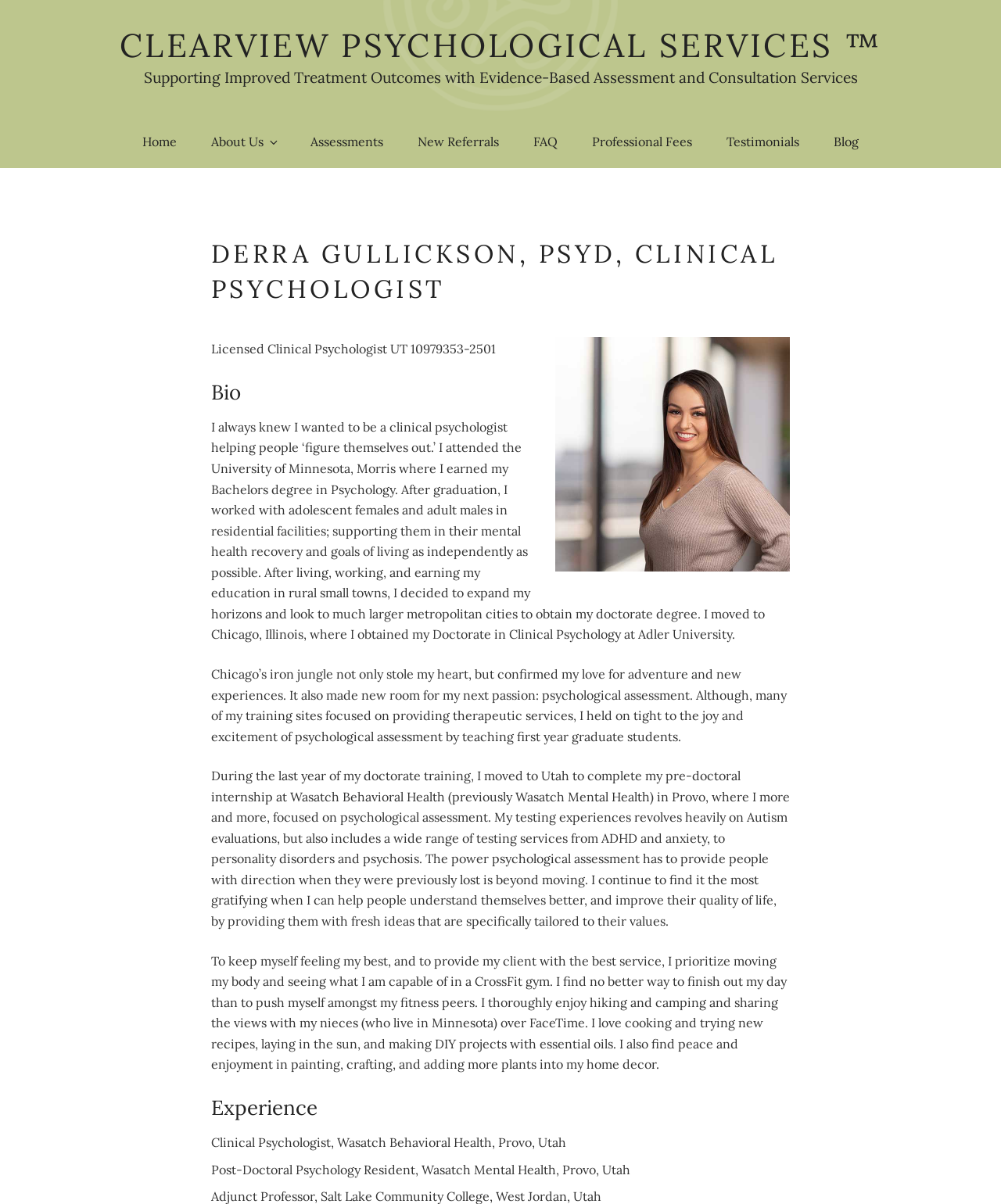Determine the bounding box coordinates for the UI element with the following description: "Assessments". The coordinates should be four float numbers between 0 and 1, represented as [left, top, right, bottom].

[0.295, 0.104, 0.398, 0.132]